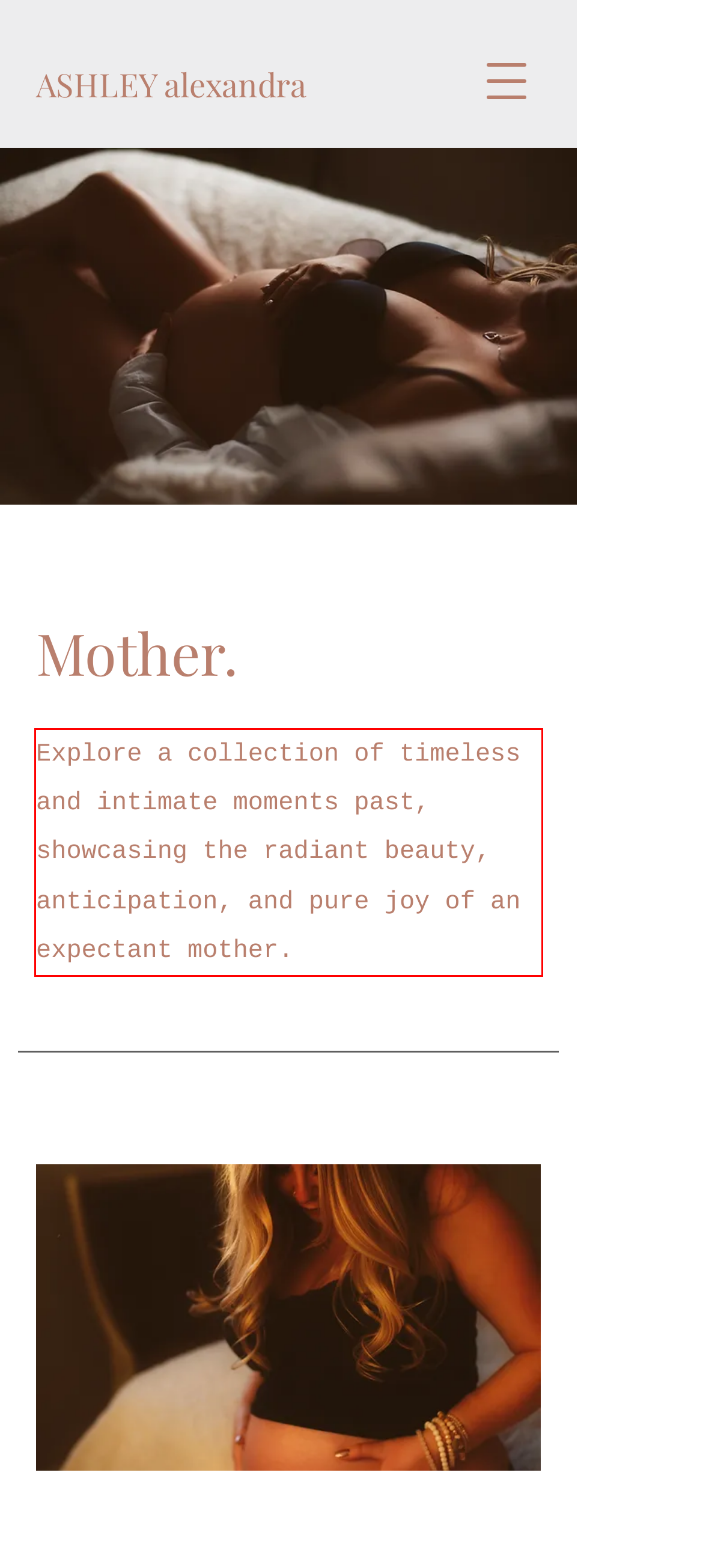Using OCR, extract the text content found within the red bounding box in the given webpage screenshot.

Explore a collection of timeless and intimate moments past, showcasing the radiant beauty, anticipation, and pure joy of an expectant mother.